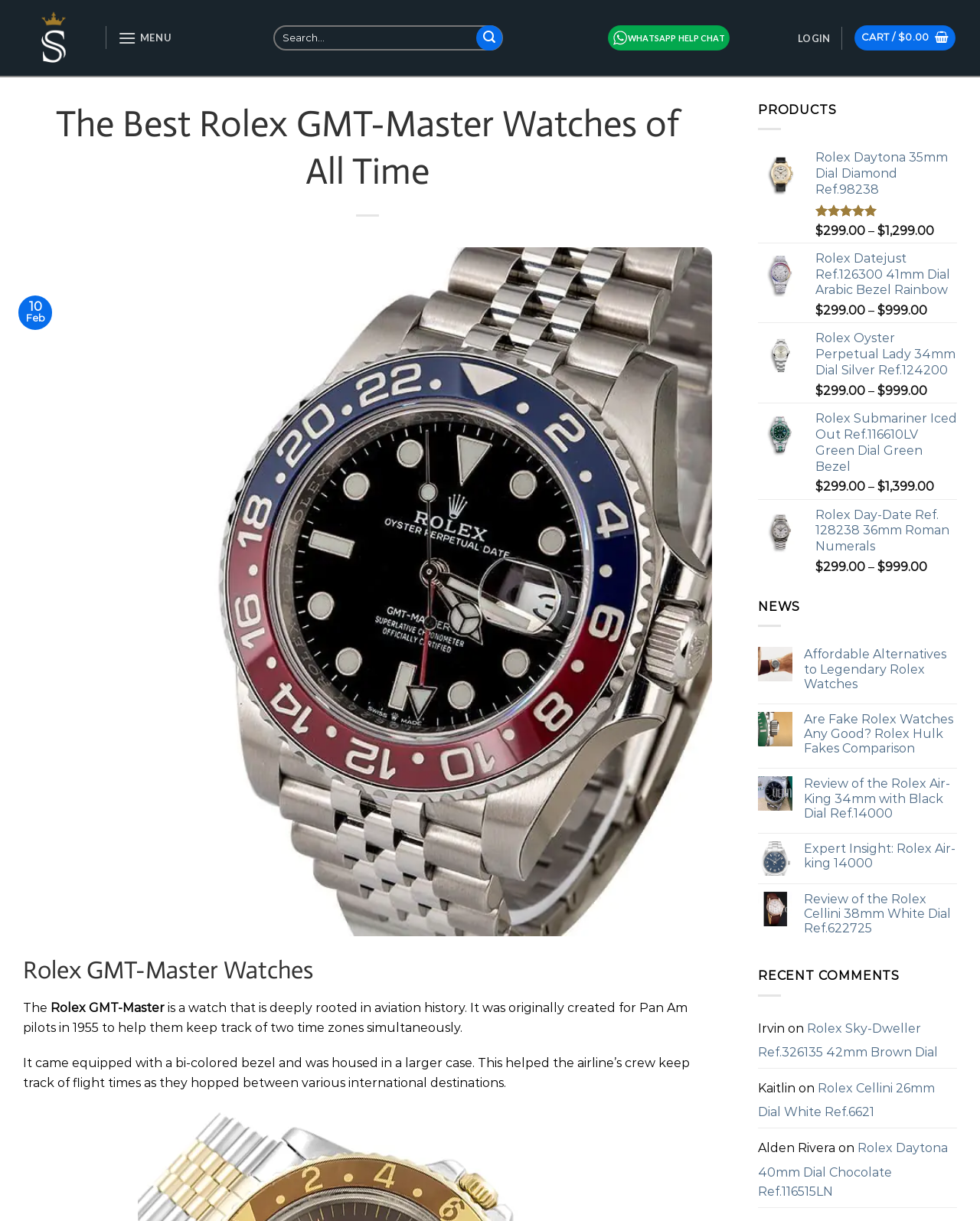Locate the bounding box of the UI element with the following description: "Login".

[0.814, 0.02, 0.847, 0.042]